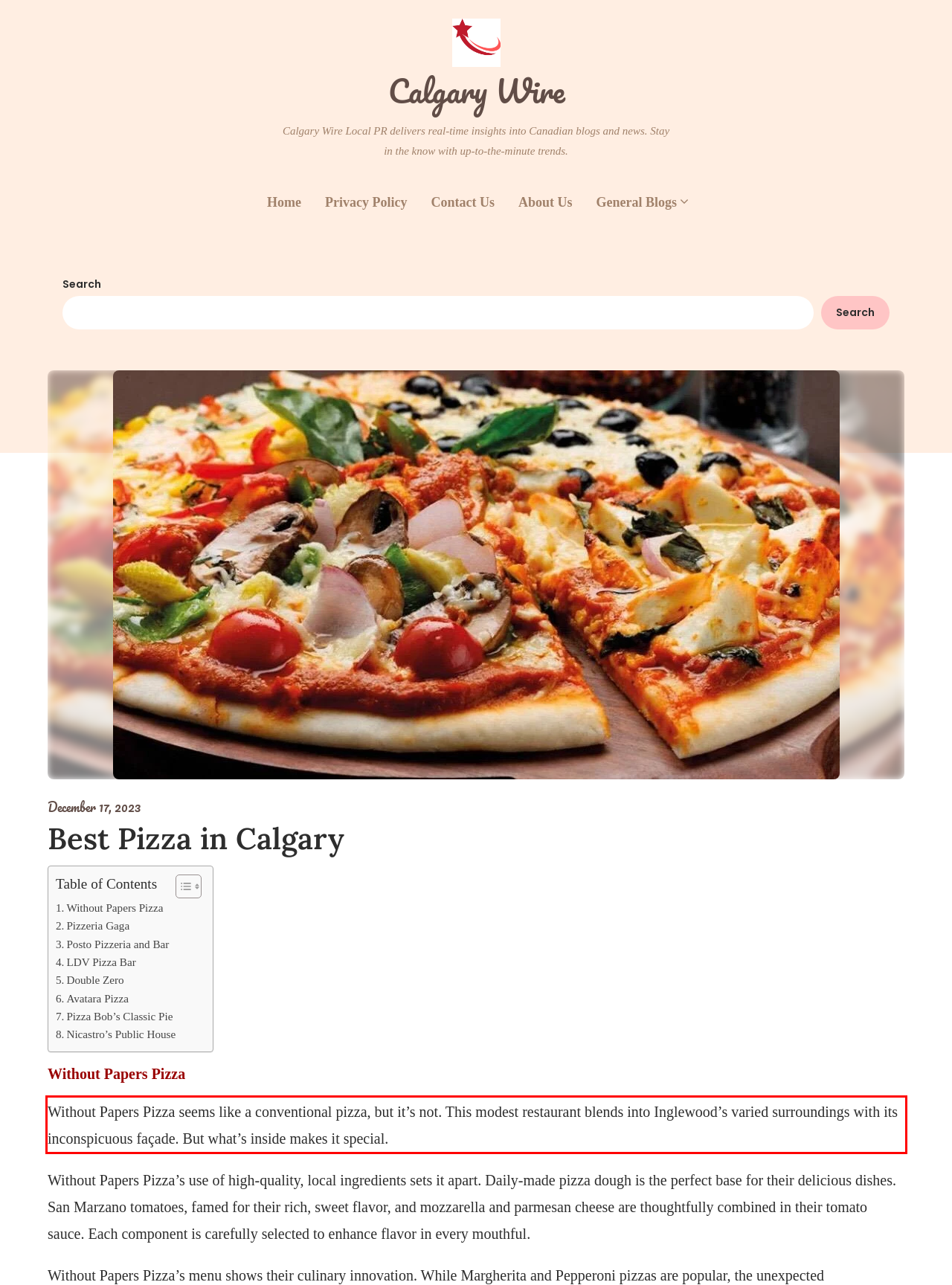Please analyze the provided webpage screenshot and perform OCR to extract the text content from the red rectangle bounding box.

Without Papers Pizza seems like a conventional pizza, but it’s not. This modest restaurant blends into Inglewood’s varied surroundings with its inconspicuous façade. But what’s inside makes it special.